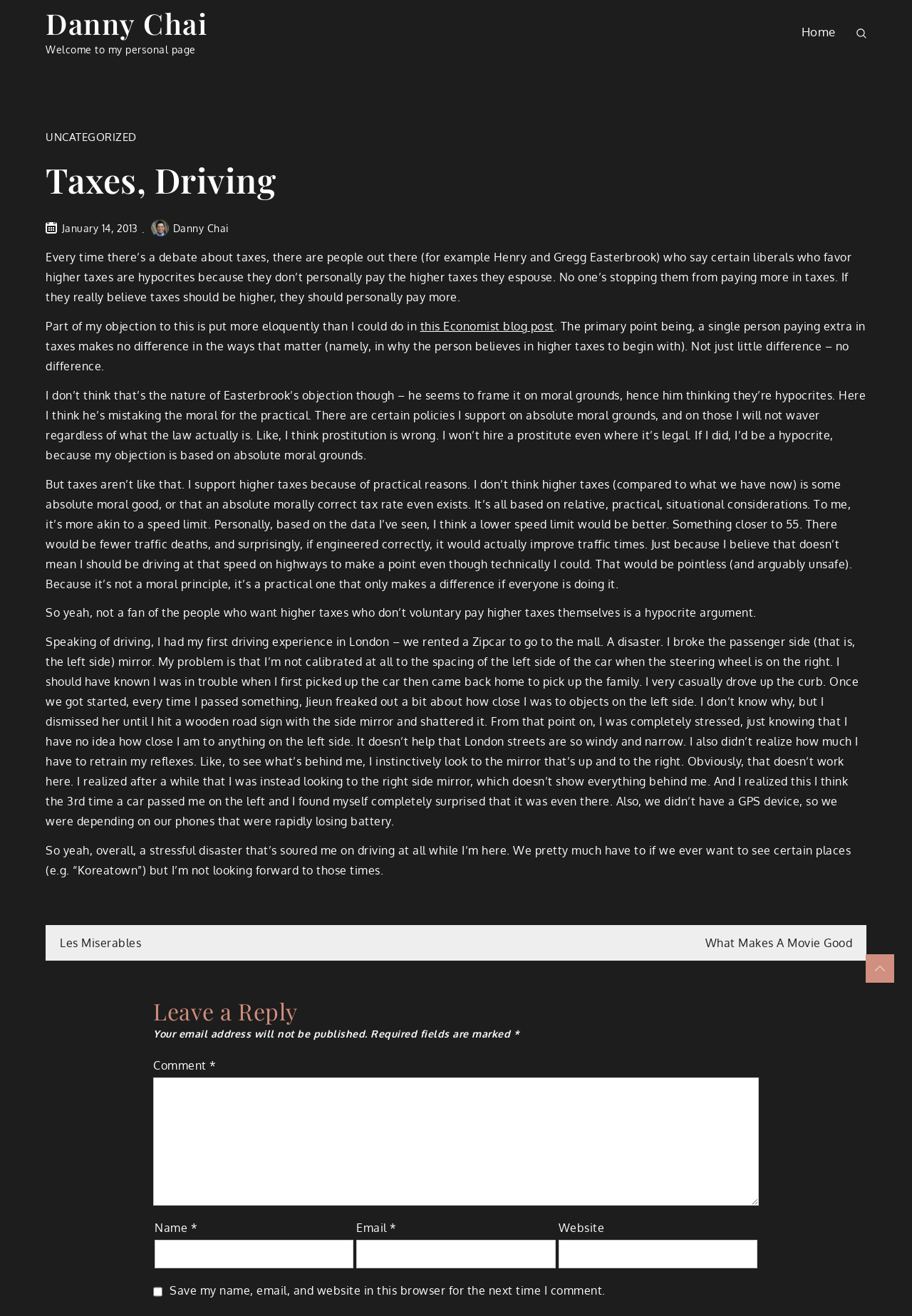What is the topic of the linked 'Economist blog post'?
Using the image, give a concise answer in the form of a single word or short phrase.

Higher taxes